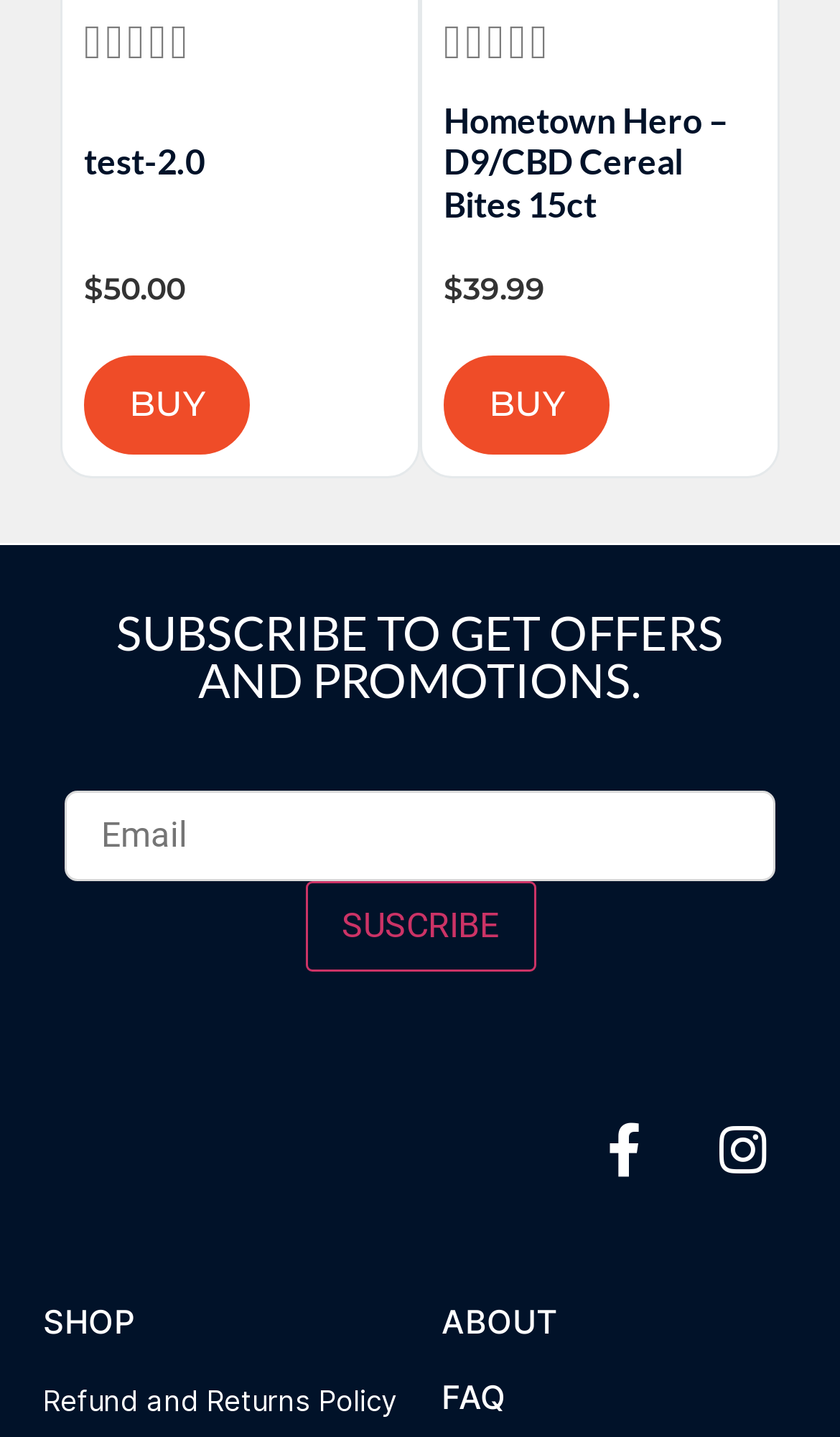What is the purpose of the textbox with the label 'Email'?
Please analyze the image and answer the question with as much detail as possible.

I found the purpose of the textbox with the label 'Email' by looking at its location and the surrounding elements. It is located near the heading element with the text 'SUBSCRIBE TO GET OFFERS AND PROMOTIONS.' and a button with the text 'SUSCRIBE', suggesting that it is used to subscribe to offers and promotions.